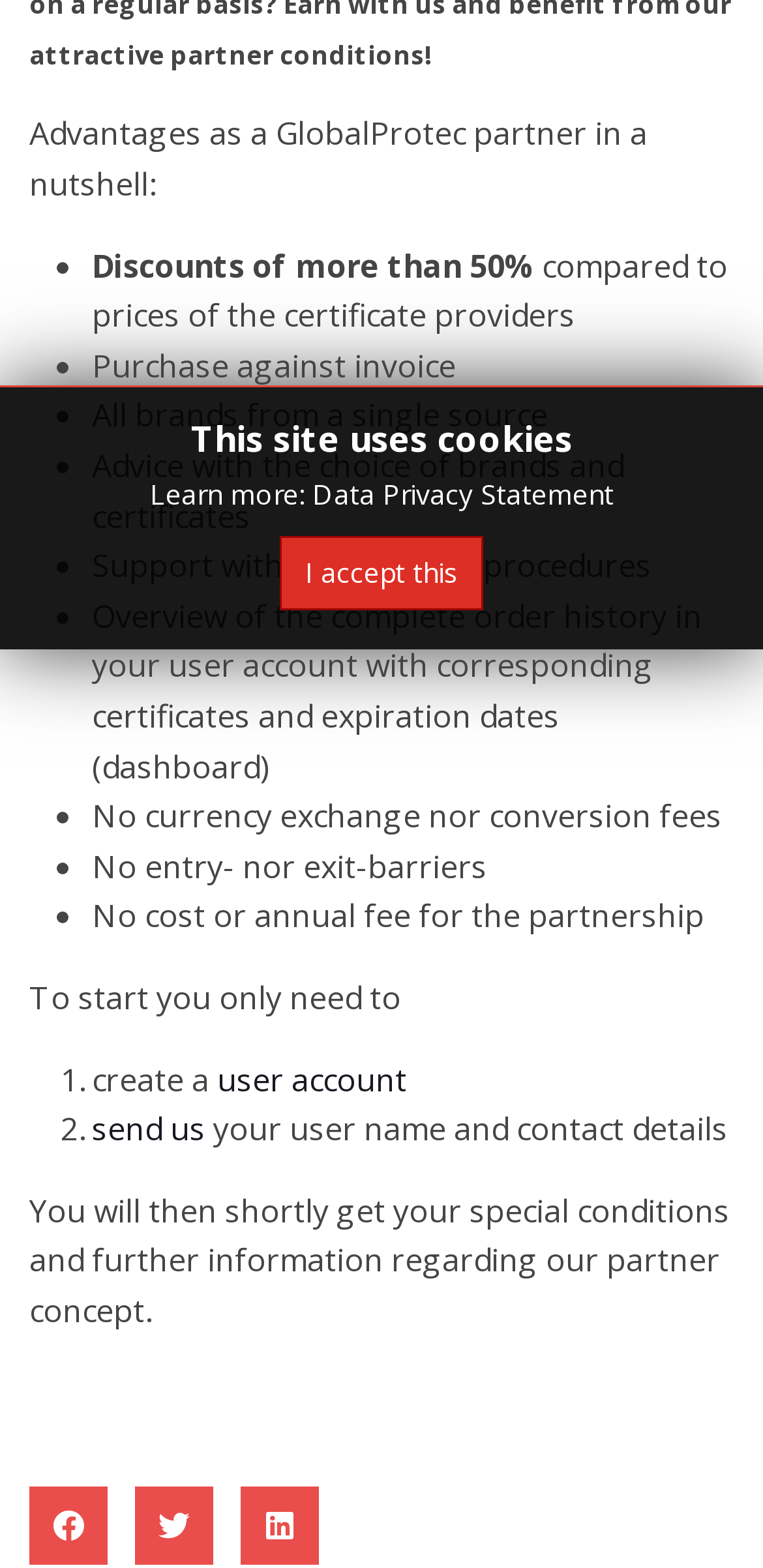Give the bounding box coordinates for this UI element: "title="Facebook"". The coordinates should be four float numbers between 0 and 1, arranged as [left, top, right, bottom].

[0.038, 0.947, 0.141, 0.997]